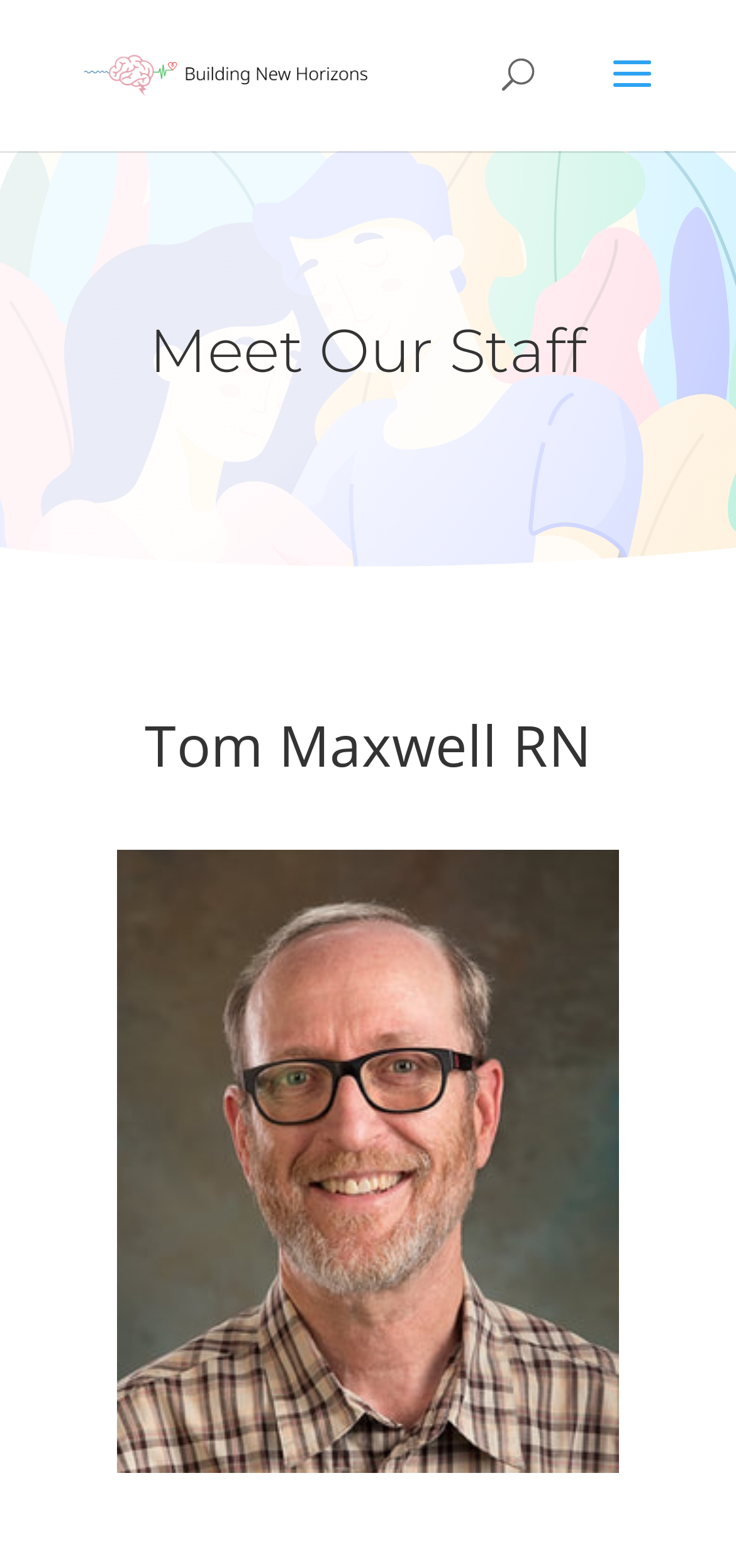Answer briefly with one word or phrase:
What is the logo above the search bar?

Building New Horizons